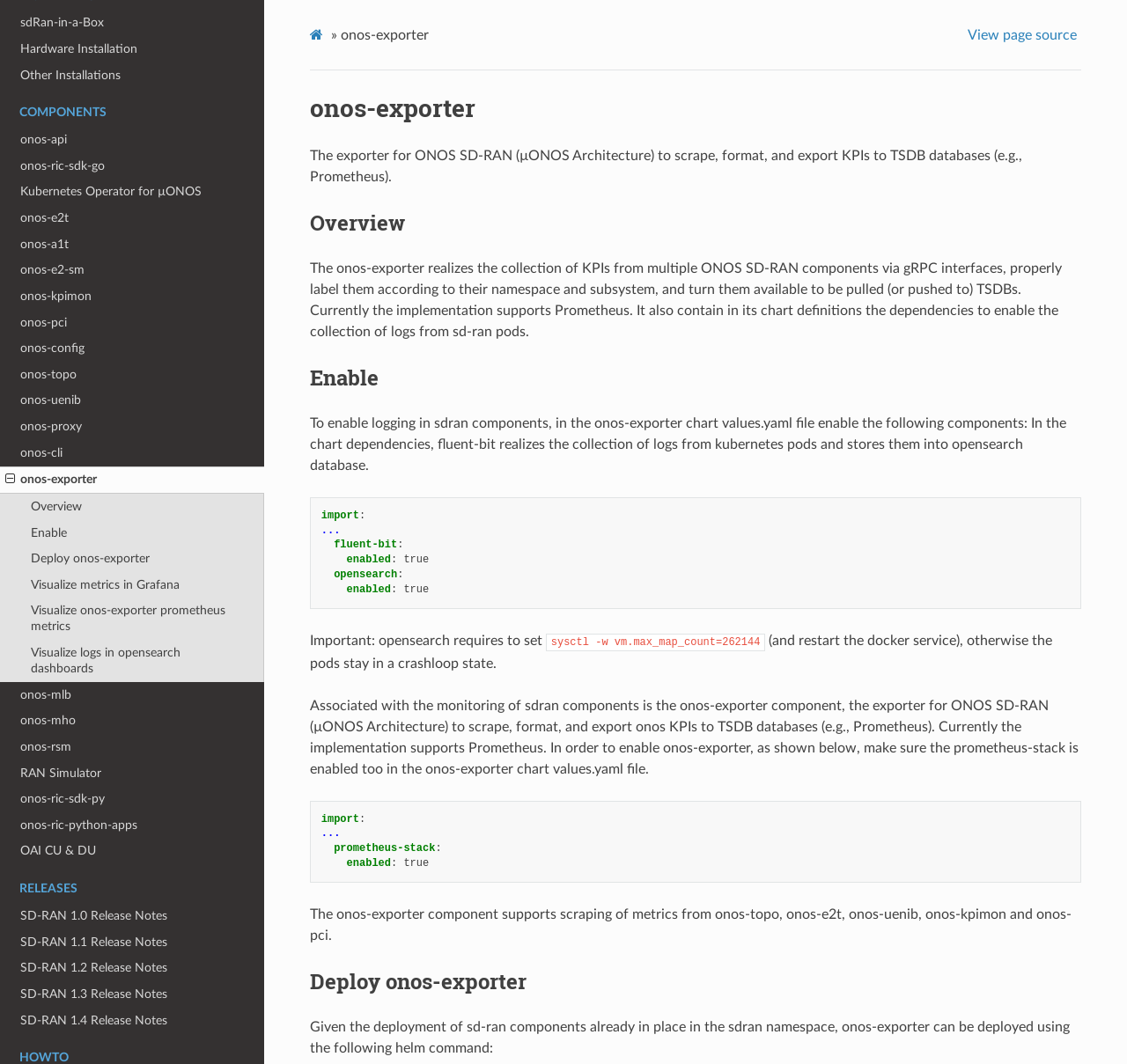Please specify the bounding box coordinates of the area that should be clicked to accomplish the following instruction: "Click on the 'sdRan-in-a-Box' link". The coordinates should consist of four float numbers between 0 and 1, i.e., [left, top, right, bottom].

[0.0, 0.01, 0.234, 0.034]